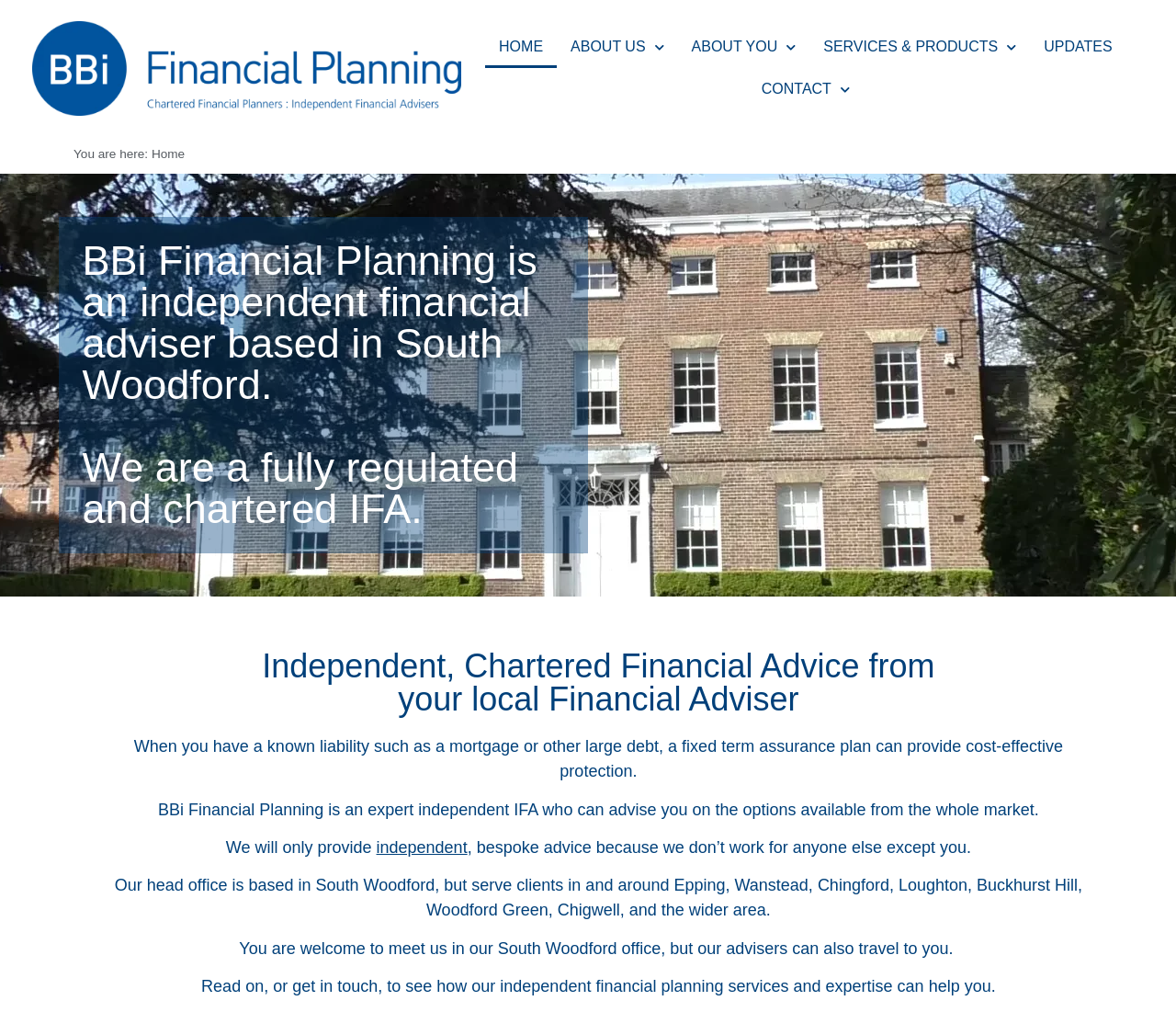Analyze and describe the webpage in a detailed narrative.

The webpage is about BBi Financial Planning, a Chartered independent financial adviser based in South Woodford. At the top, there is a logo and a link to the company's name, "BBi Financial Planning Chartered Financial Independent Advisers". Below this, there is a navigation menu with links to "HOME", "ABOUT US", "ABOUT YOU", "SERVICES & PRODUCTS", and "UPDATES". Each of these links has a dropdown menu with additional options.

On the left side, there is a breadcrumbs navigation section that shows the current page, "Home". The main content area is divided into several sections. The first section has a heading that describes the company's services as an independent financial adviser. Below this, there is a section with a heading that emphasizes the importance of independent, chartered financial advice.

The next section discusses the benefits of fixed-term assurance plans for individuals with known liabilities, such as mortgages. This is followed by a section that highlights the company's expertise as an independent IFA and its ability to provide bespoke advice. The company's location and service area are also mentioned, including South Woodford, Epping, Wanstead, and other surrounding areas.

Finally, there is a call-to-action section that invites visitors to read on or get in touch to learn more about the company's independent financial planning services and expertise. Throughout the page, there are several blocks of text that provide more information about the company's services and benefits.